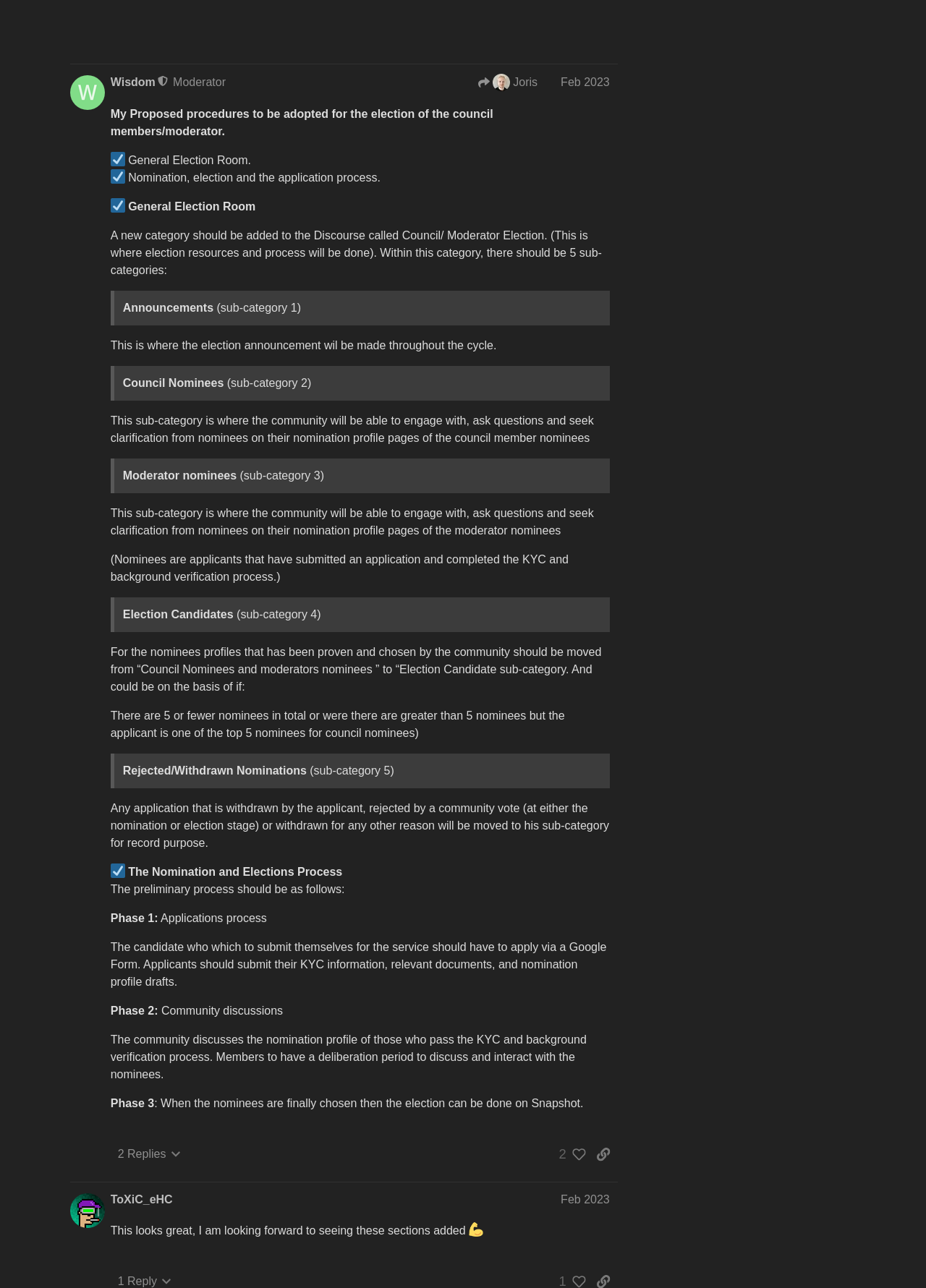Provide an in-depth caption for the elements present on the webpage.

This webpage is a discussion forum for the Panther DAO community, where members can engage in conversations and share their thoughts on various topics related to the DAO's governance and development. 

At the top of the page, there is a header section with a link to the "Panther Discussion Forum" and a heading that reads "Discuss potential new Council members and 2 discourse moderators". Below this, there are three buttons: "Log In", "Search", and a menu button. 

The main content of the page is divided into several sections, each representing a post from a different community member. There are a total of five posts, each with a heading that includes the author's name and the date of the post. The posts are numbered from #58 to #62. 

Each post section contains the author's message, which can be a few sentences or a longer paragraph. Some posts also include links to other users or external resources. Below each post, there are buttons to like the post, copy a link to the post, and view replies. Some posts have multiple replies, which are indicated by a button that shows the number of replies. 

The posts discuss various topics, including the selection of new Council members, the importance of KYC (Know Your Customer) verification, and the governance framework of the DAO. The authors share their opinions and engage in a conversation with each other, with some posts responding to previous comments.